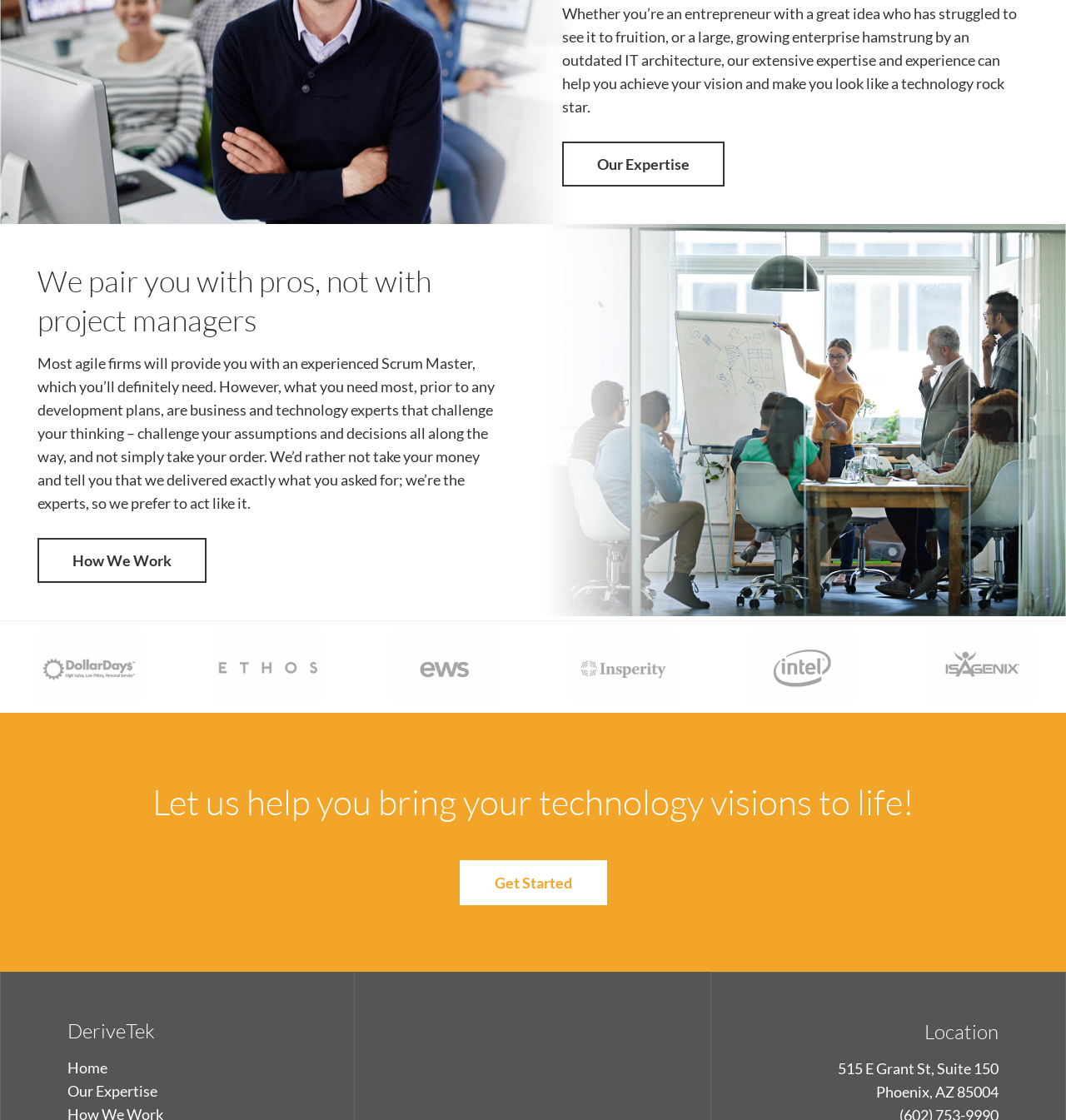Given the description "Home", determine the bounding box of the corresponding UI element.

[0.063, 0.945, 0.101, 0.962]